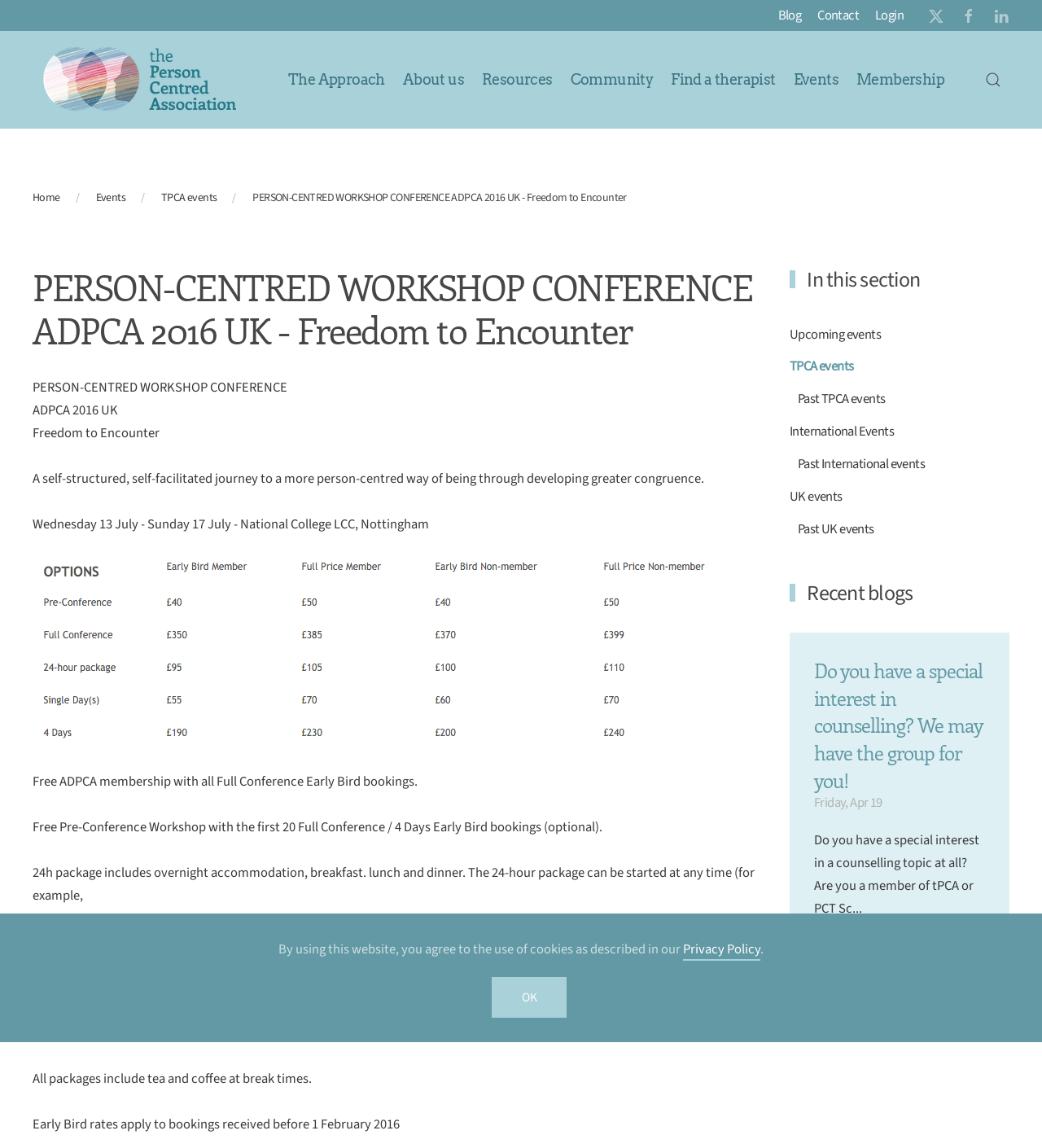What is the topic of the blog post?
Based on the image, respond with a single word or phrase.

Counselling